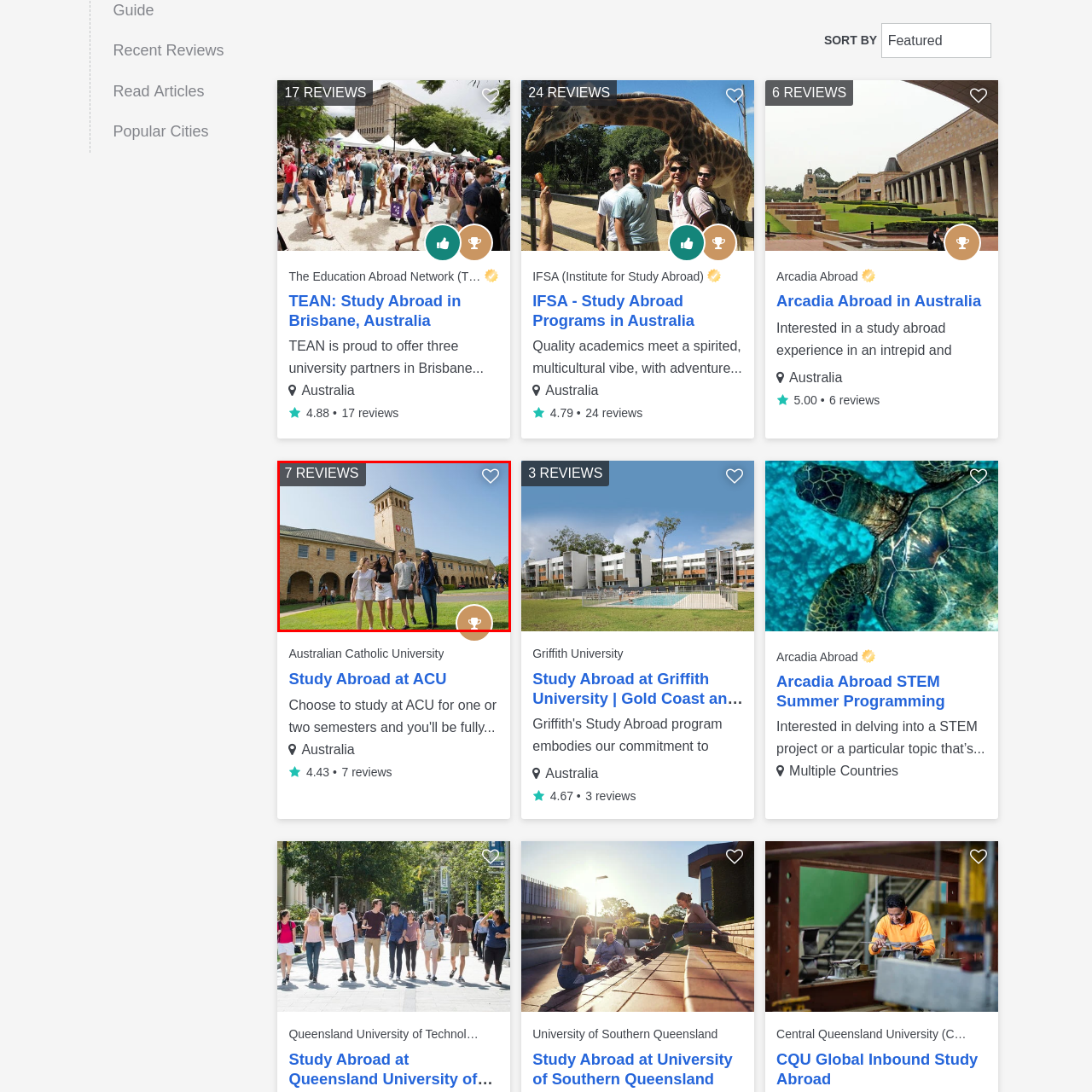Thoroughly describe the contents of the image enclosed in the red rectangle.

The image showcases a vibrant scene outside a university building, likely the Australian Catholic University (ACU), as indicated by the logo visible on the structure. In this inviting setting, a diverse group of four students is seen walking together on a lush green lawn, symbolizing camaraderie and the social aspect of university life. The building behind them features classic architecture, characterized by a tall clock tower and arched windows, adding a sense of heritage and character to the atmosphere.

Prominently displayed in the corner is a banner stating "7 REVIEWS," indicating that this location has garnered feedback from students, which could reflect their experiences and insights about the university. The image exudes a sense of warmth and community, perfectly encapsulating the spirit of studying abroad and the enriching experiences associated with university life in Australia.